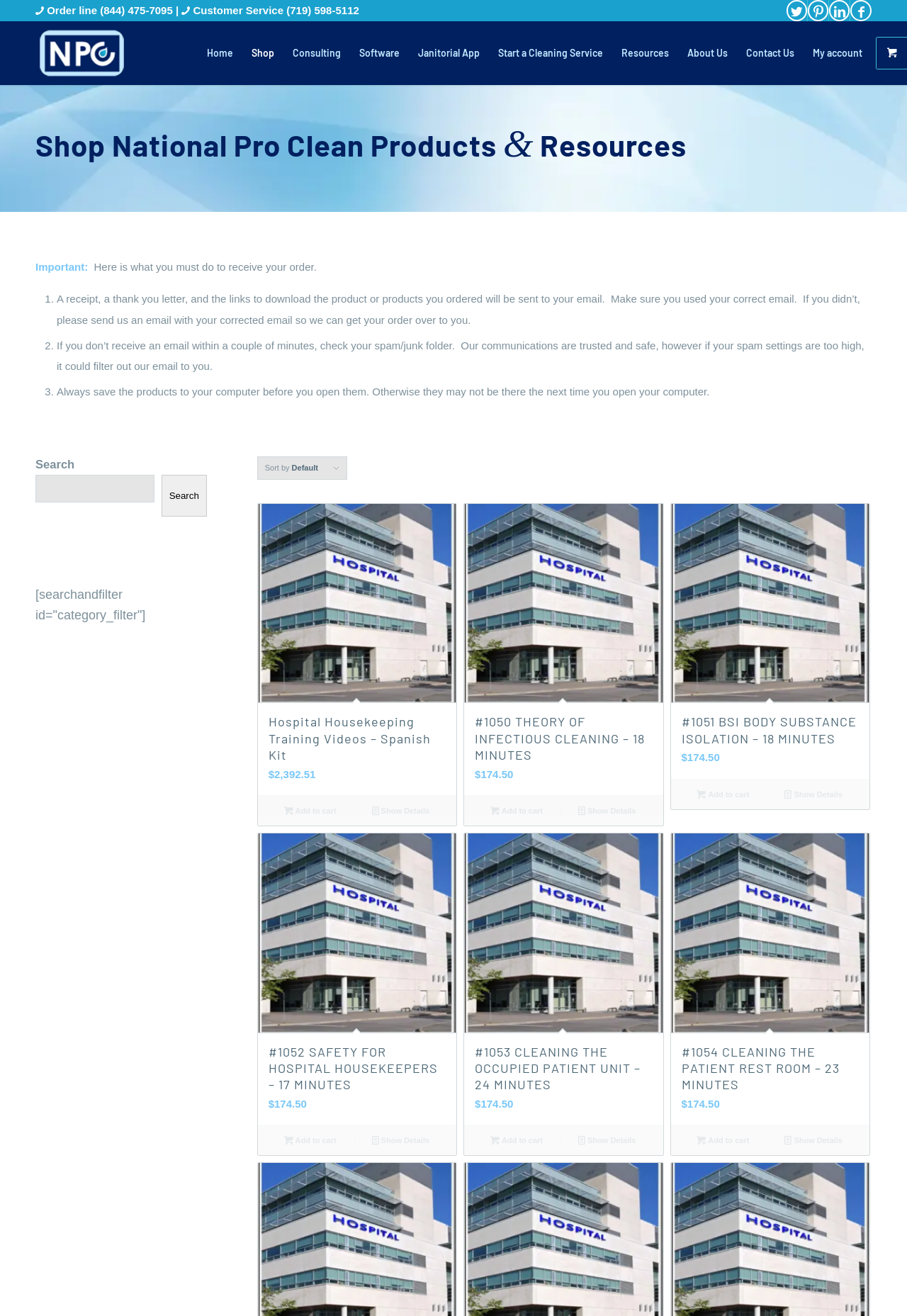Identify and provide the bounding box for the element described by: "Start a Cleaning Service".

[0.539, 0.016, 0.675, 0.065]